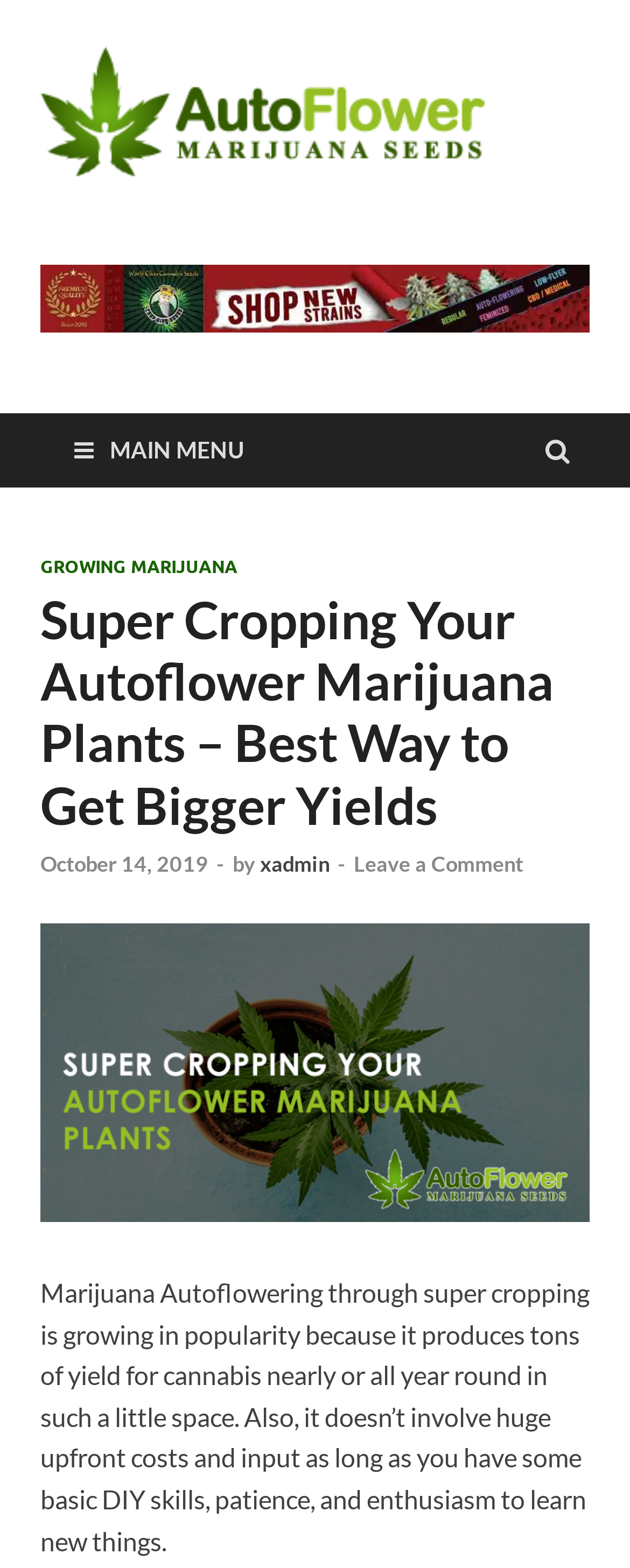What is the main benefit of marijuana autoflowering?
Analyze the image and provide a thorough answer to the question.

I determined the main benefit of marijuana autoflowering by reading the static text element which states that 'Marijuana Autoflowering through super cropping is growing in popularity because it produces tons of yield for cannabis nearly or all year round in such a little space.' This suggests that one of the main benefits of marijuana autoflowering is that it produces a high yield.